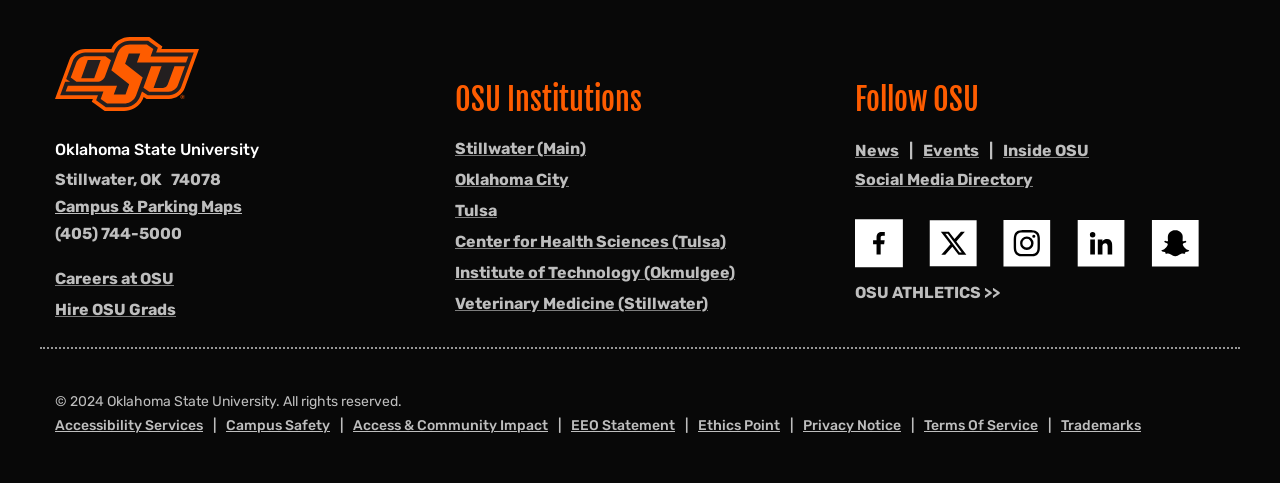Could you provide the bounding box coordinates for the portion of the screen to click to complete this instruction: "Follow OSU on Facebook"?

[0.668, 0.436, 0.713, 0.548]